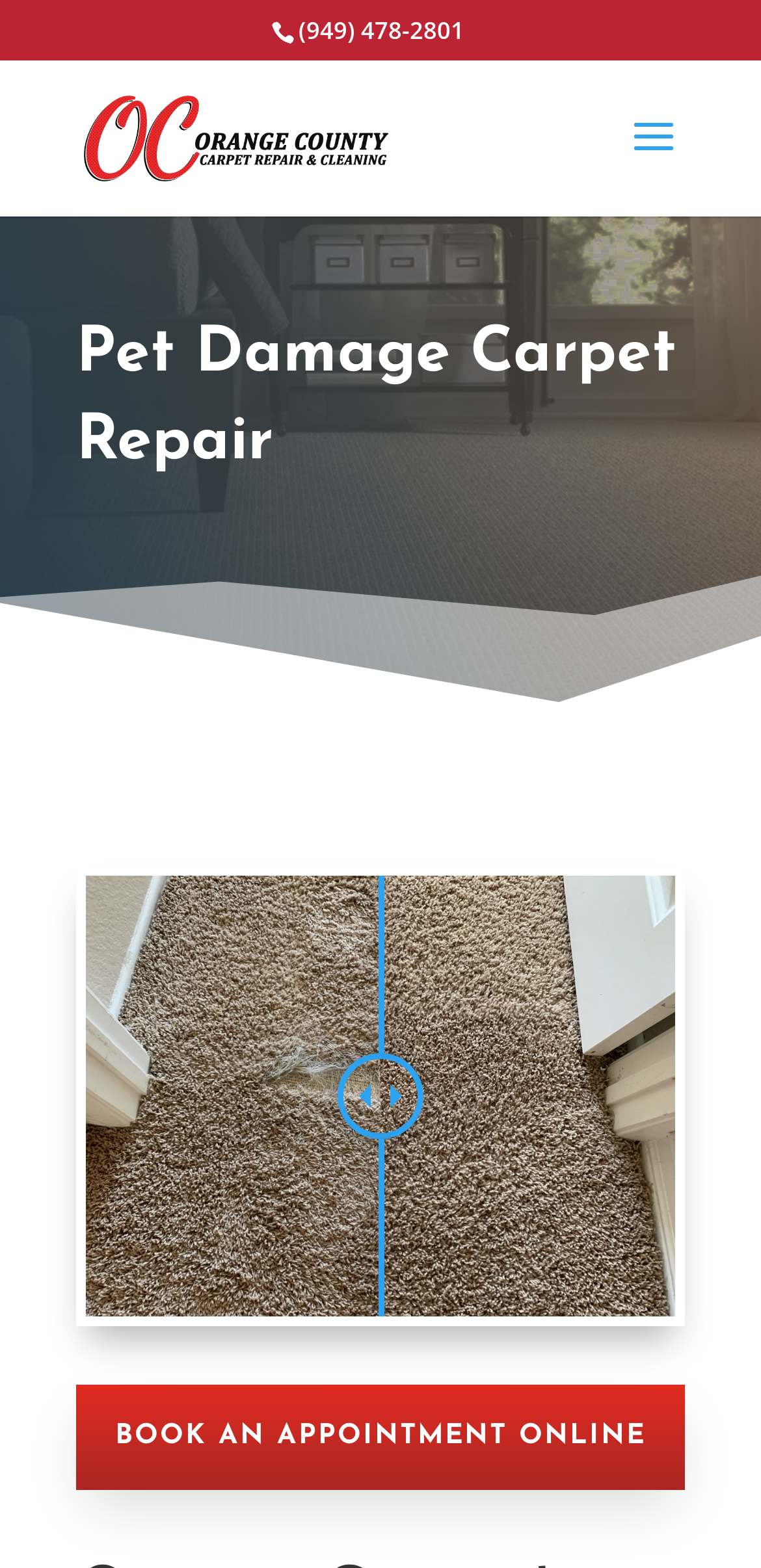Refer to the image and provide a thorough answer to this question:
How many images are on the page?

I counted the number of image elements on the page, including the company logo and the two other images located below the heading, to find the total number of images.